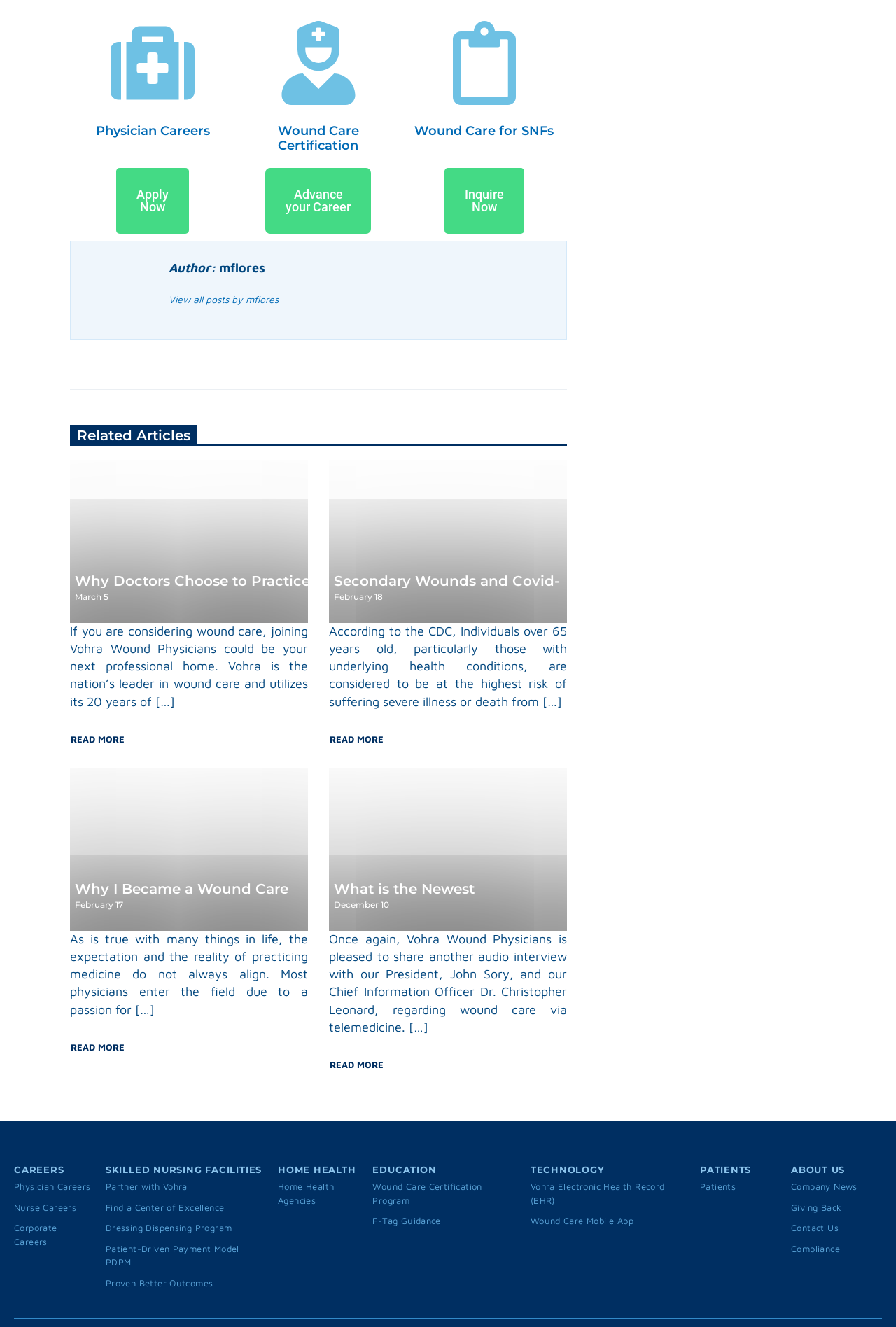Find the bounding box coordinates of the clickable area that will achieve the following instruction: "Inquire about wound care for SNFs".

[0.496, 0.127, 0.585, 0.176]